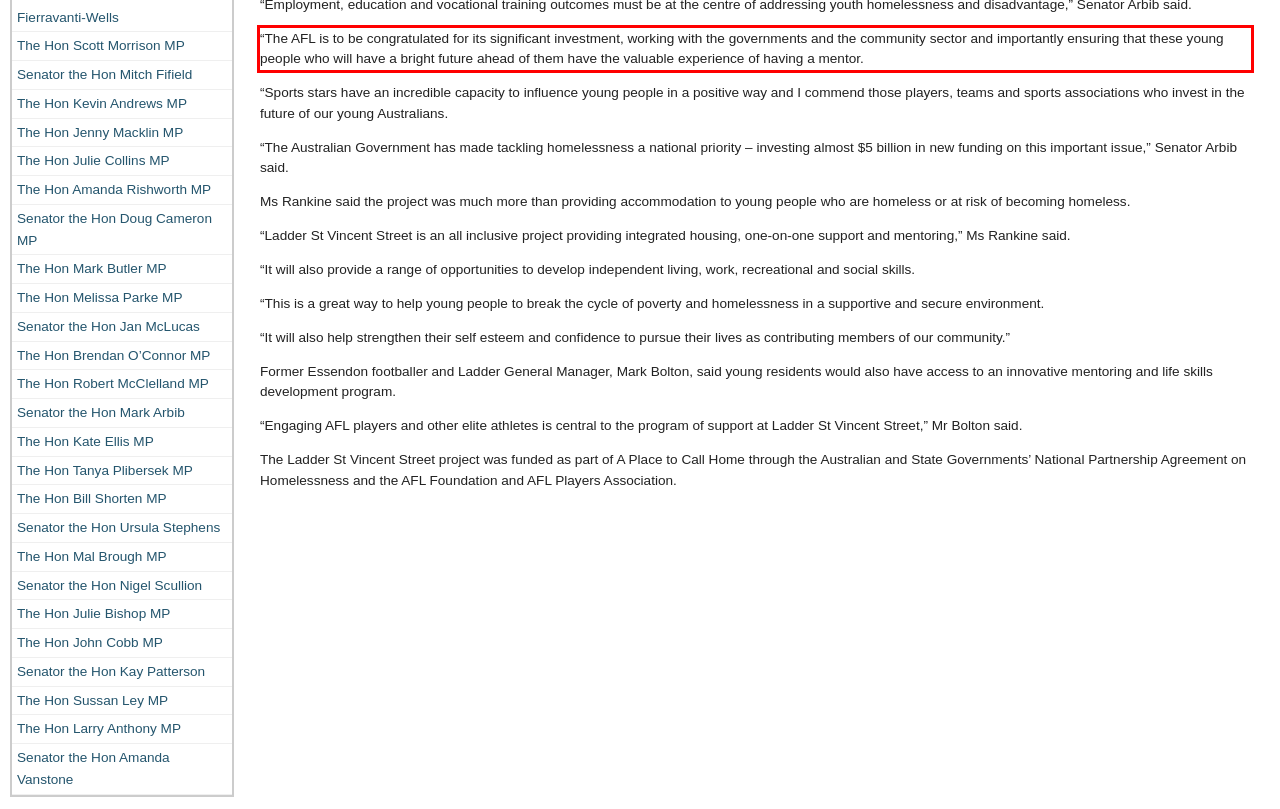From the screenshot of the webpage, locate the red bounding box and extract the text contained within that area.

“The AFL is to be congratulated for its significant investment, working with the governments and the community sector and importantly ensuring that these young people who will have a bright future ahead of them have the valuable experience of having a mentor.